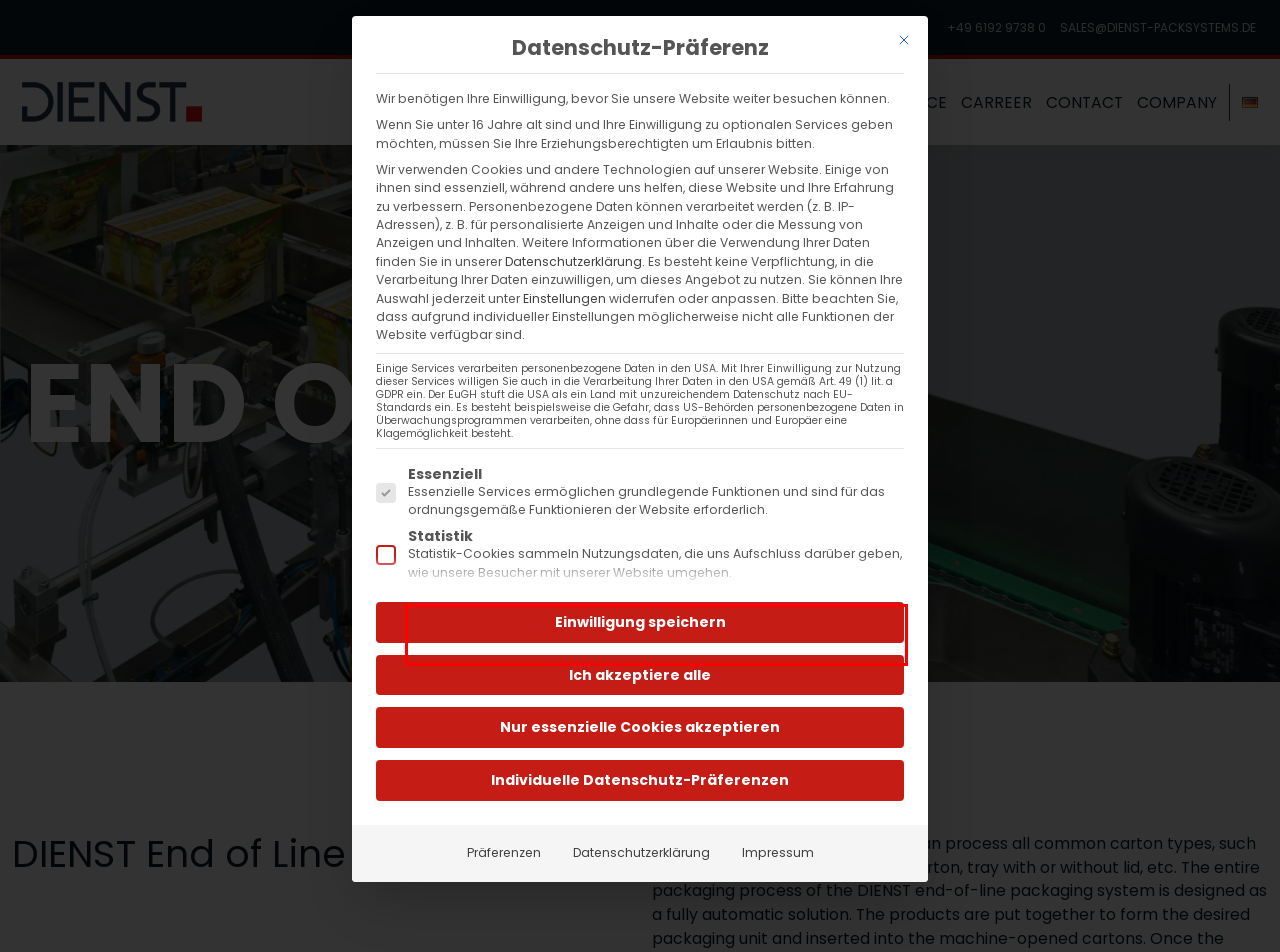You have a screenshot of a webpage with a UI element highlighted by a red bounding box. Use OCR to obtain the text within this highlighted area.

Marketing Services werden von Drittanbietern oder Herausgebern genutzt, um personalisierte Werbung anzuzeigen. Sie tun dies, indem sie Besucher über Websites hinweg verfolgen.